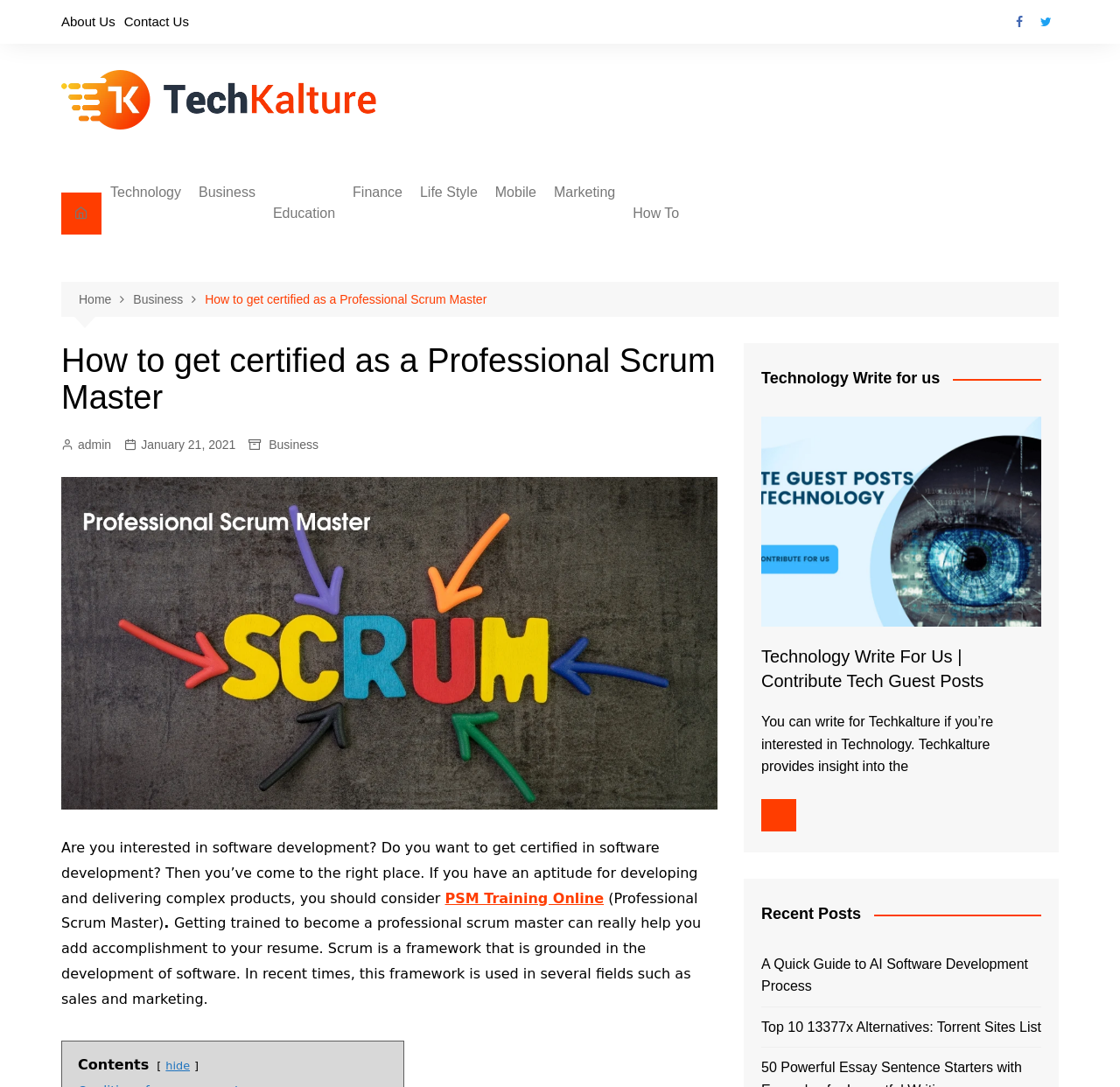Can you determine the bounding box coordinates of the area that needs to be clicked to fulfill the following instruction: "Click on How to get certified as a Professional Scrum Master"?

[0.183, 0.267, 0.435, 0.285]